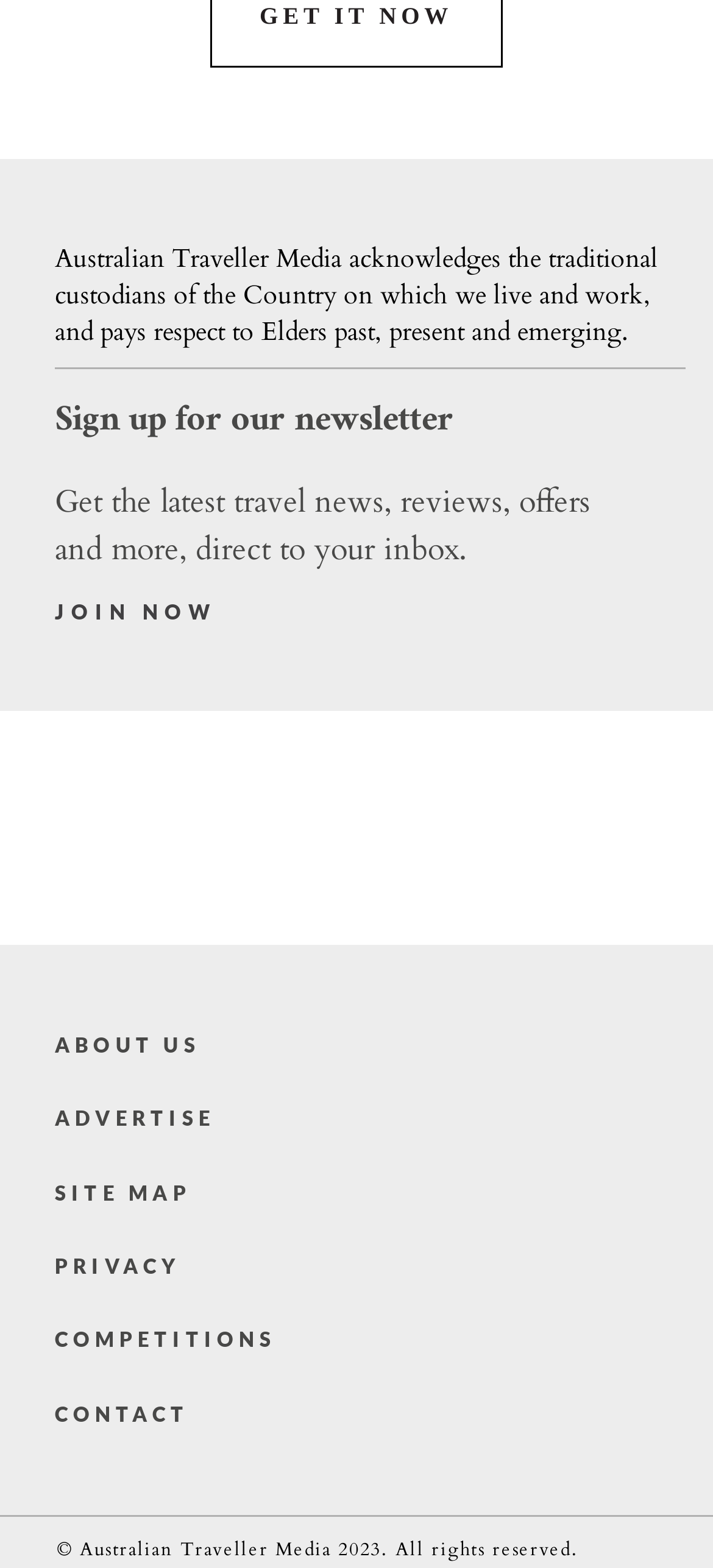How many social media links are available? From the image, respond with a single word or brief phrase.

5